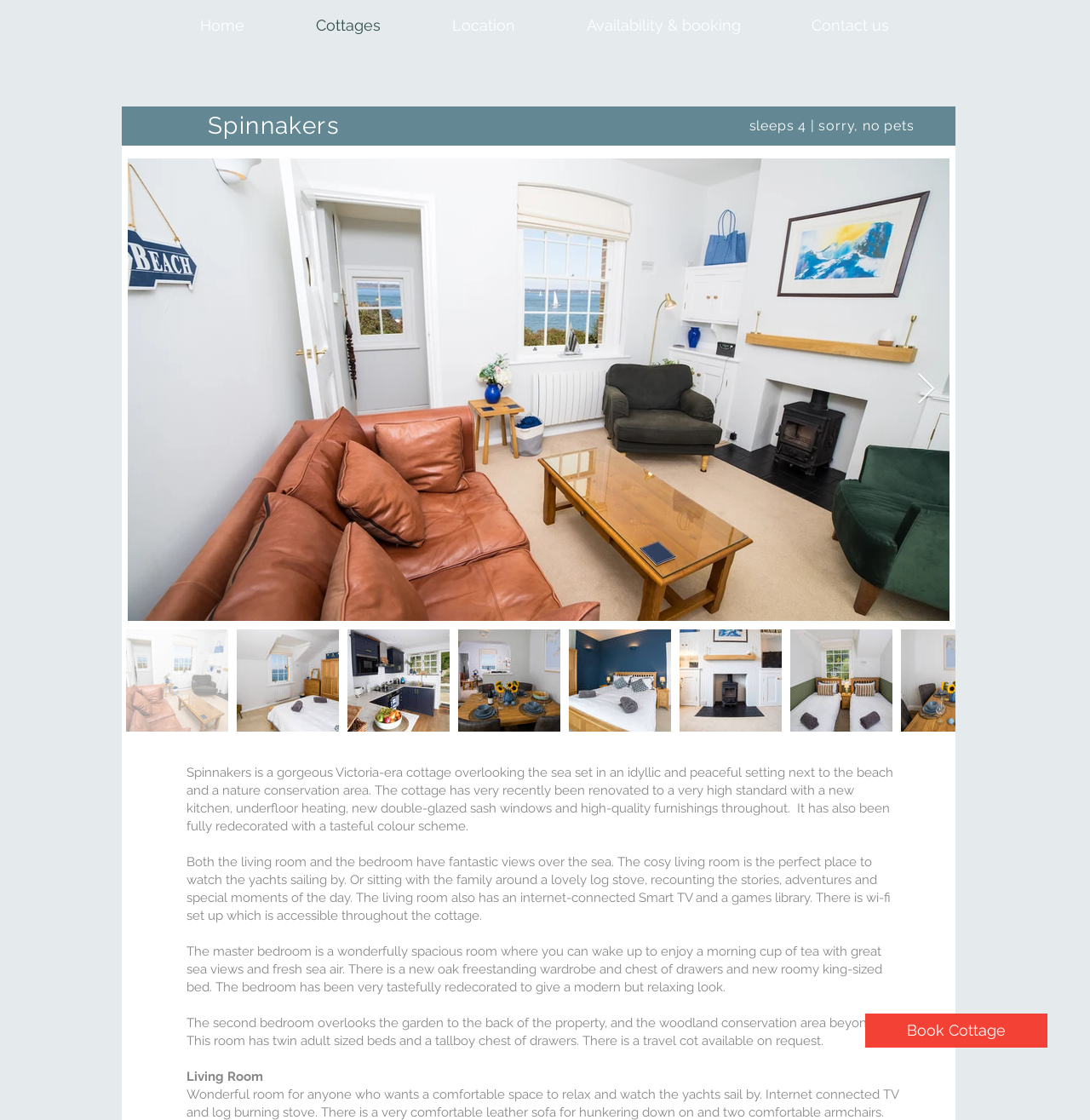Provide a brief response to the question below using one word or phrase:
What is the purpose of the 'Book Cottage' button?

To book the cottage